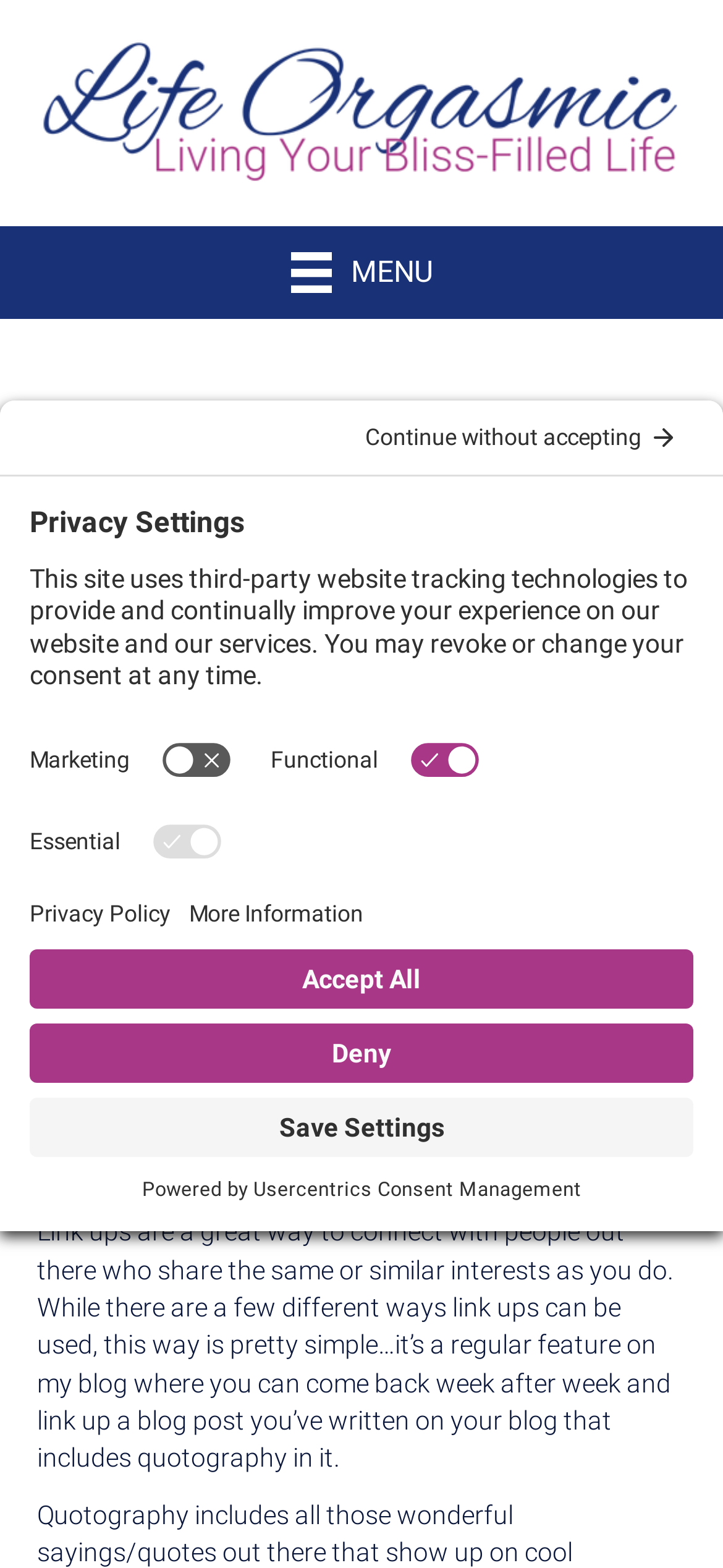Find and provide the bounding box coordinates for the UI element described here: "Menu". The coordinates should be given as four float numbers between 0 and 1: [left, top, right, bottom].

[0.371, 0.144, 0.629, 0.203]